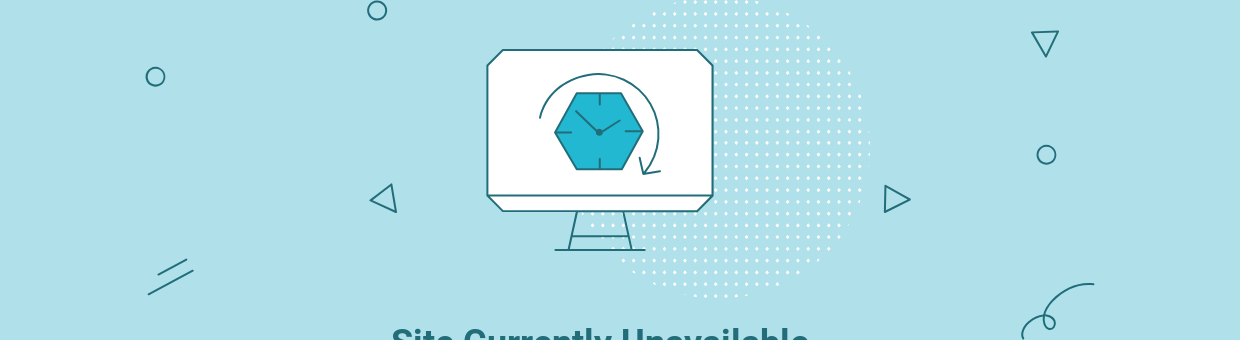Provide a brief response using a word or short phrase to this question:
What shape is displayed on the desktop monitor?

hexagonal